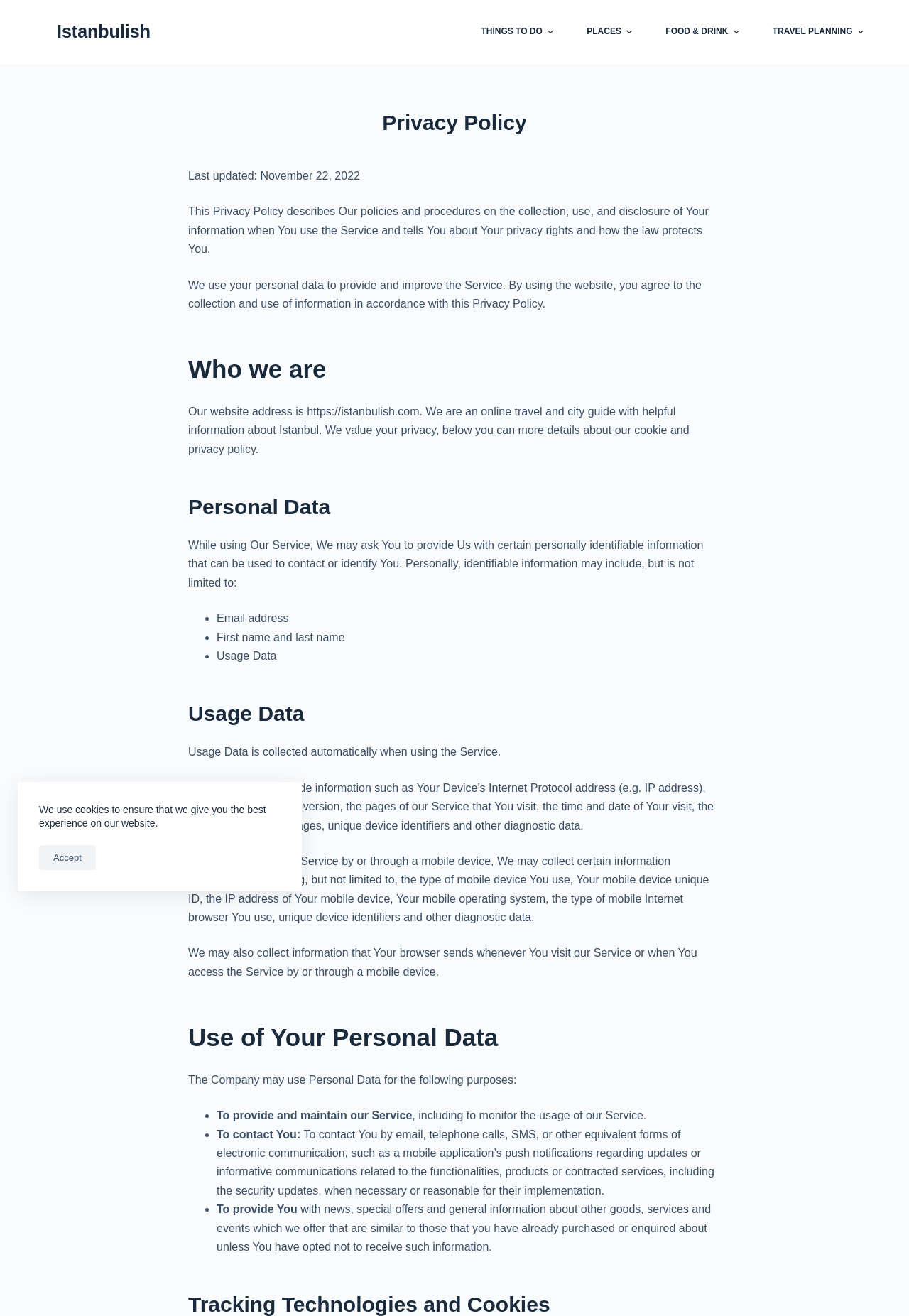Please determine the bounding box coordinates of the element to click in order to execute the following instruction: "Click the 'TRAVEL PLANNING' menu item". The coordinates should be four float numbers between 0 and 1, specified as [left, top, right, bottom].

[0.831, 0.0, 0.95, 0.049]